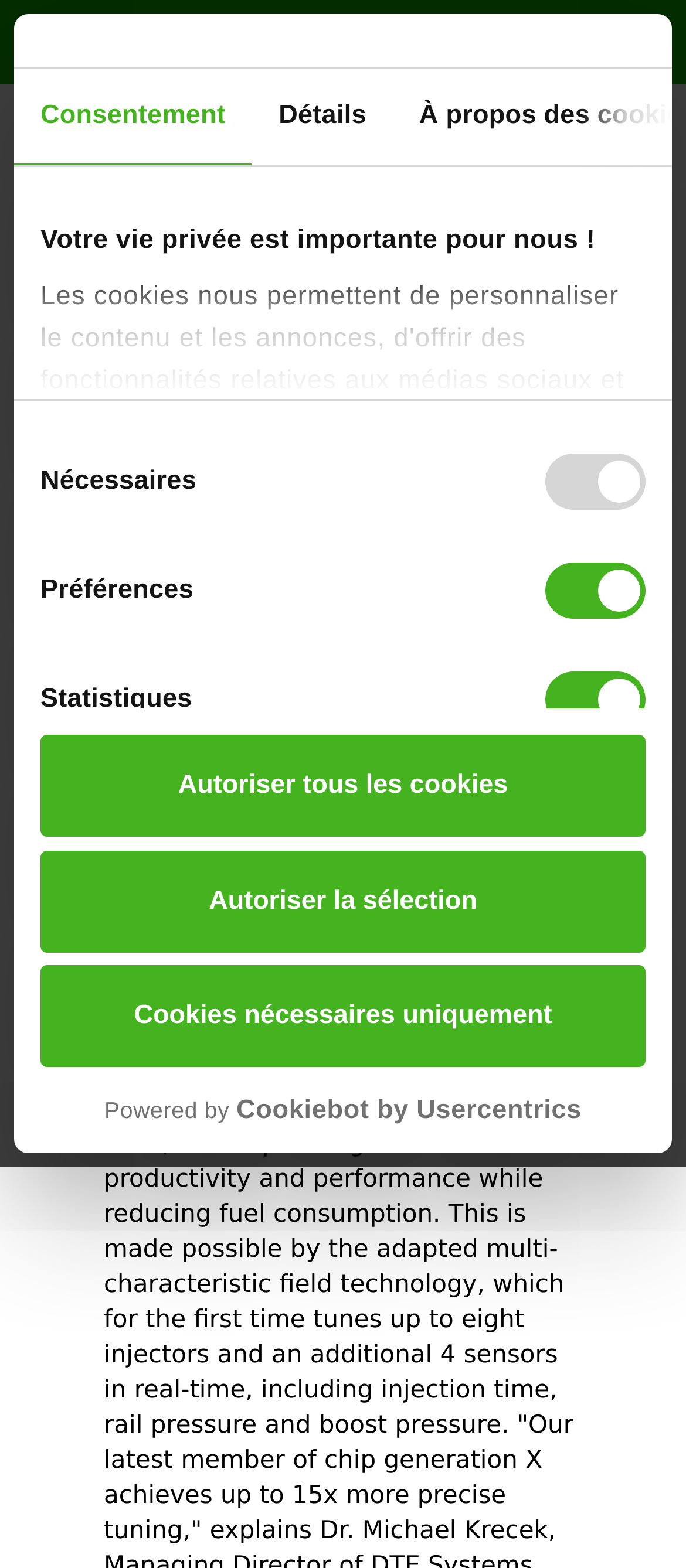Identify the bounding box coordinates of the clickable region to carry out the given instruction: "Click the 'Autoriser la sélection' button".

[0.059, 0.542, 0.941, 0.607]